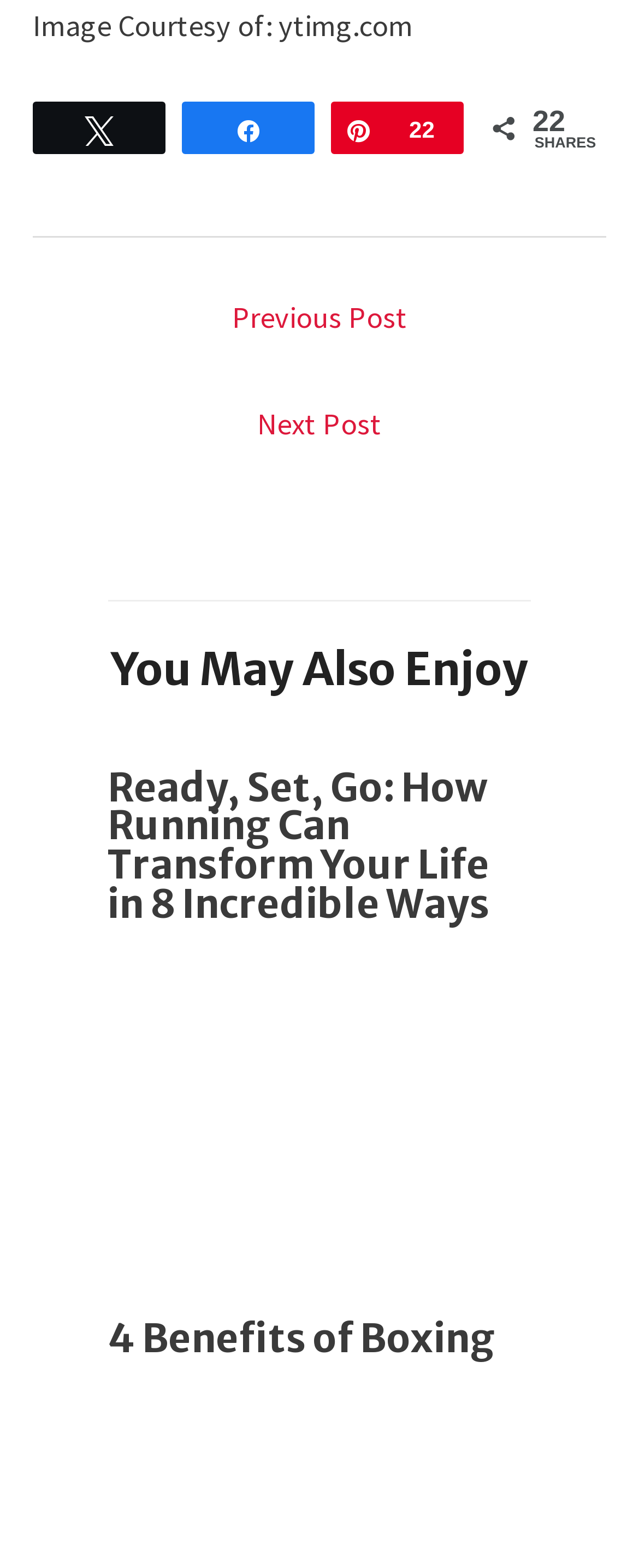Given the following UI element description: "4 Benefits of Boxing", find the bounding box coordinates in the webpage screenshot.

[0.168, 0.838, 0.776, 0.868]